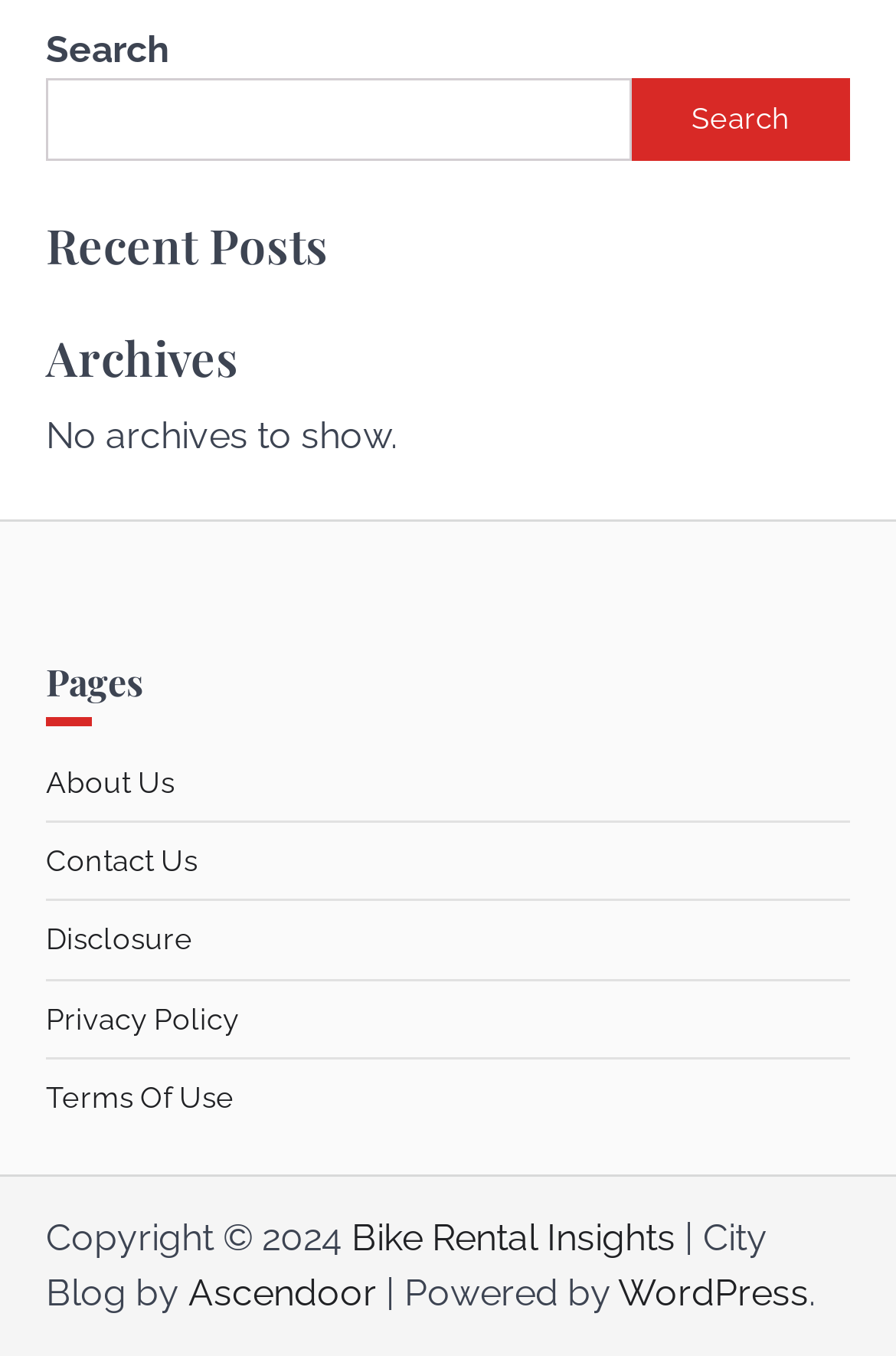Could you provide the bounding box coordinates for the portion of the screen to click to complete this instruction: "visit bike rental insights"?

[0.392, 0.897, 0.754, 0.929]